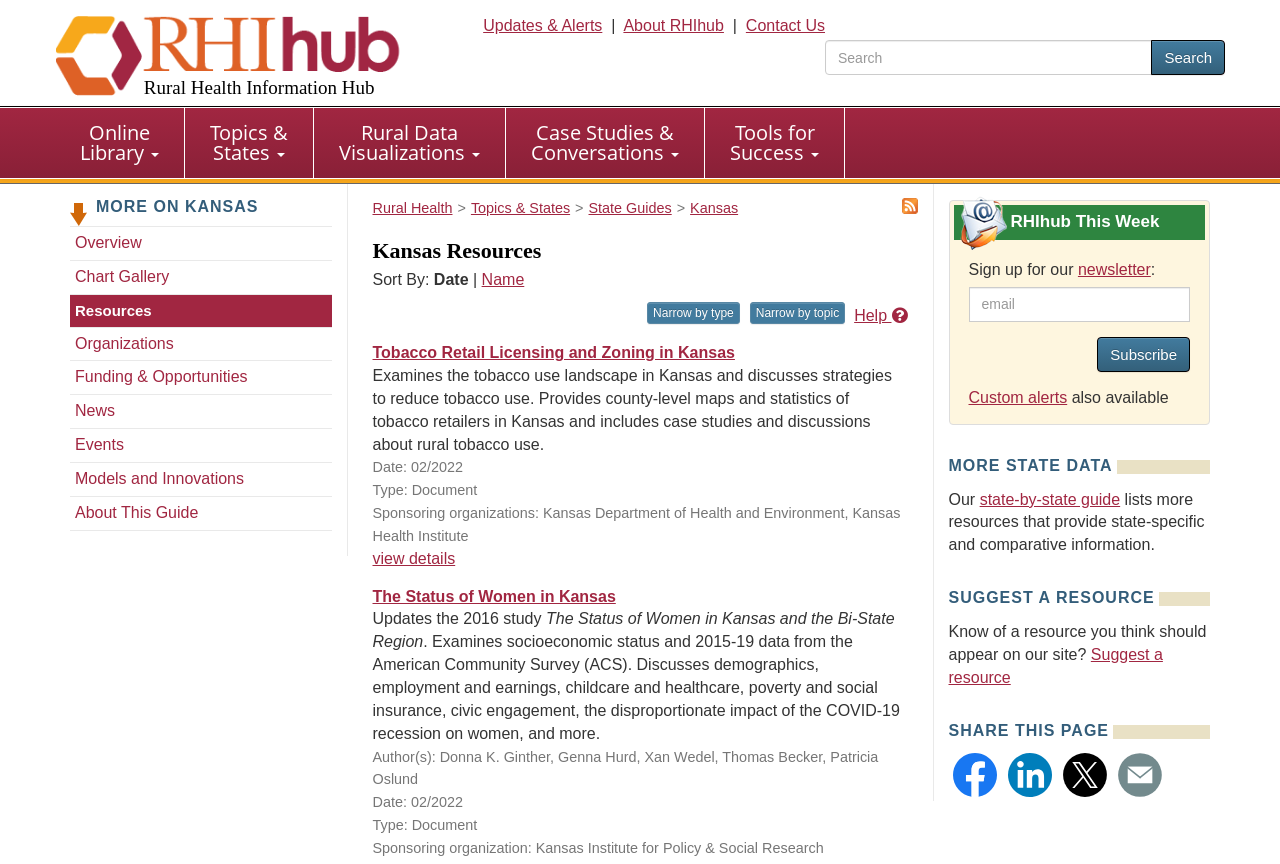Can you specify the bounding box coordinates for the region that should be clicked to fulfill this instruction: "Suggest a resource".

[0.741, 0.682, 0.905, 0.705]